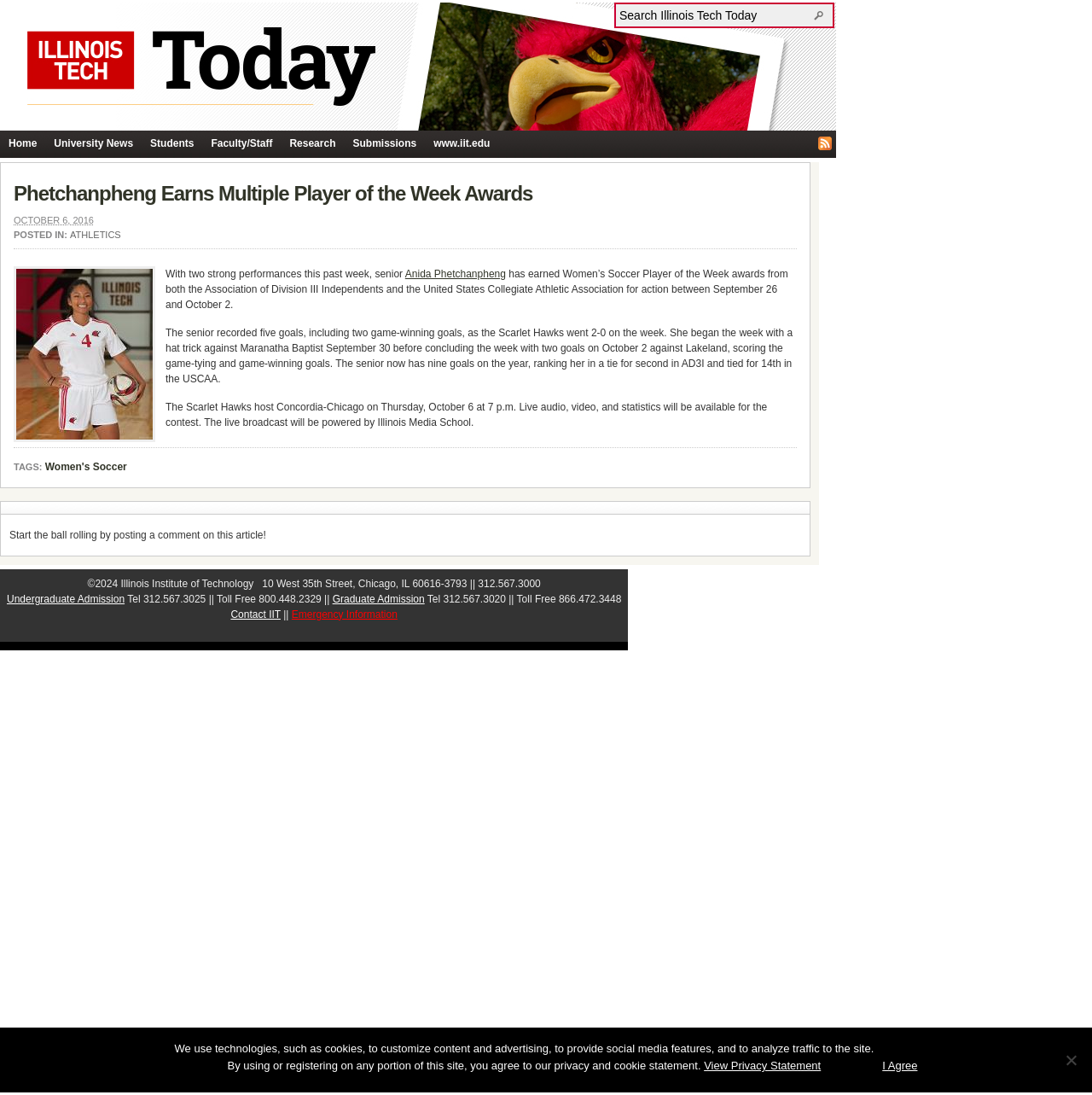What is the time of the upcoming game against Concordia-Chicago?
Please look at the screenshot and answer in one word or a short phrase.

7 p.m.